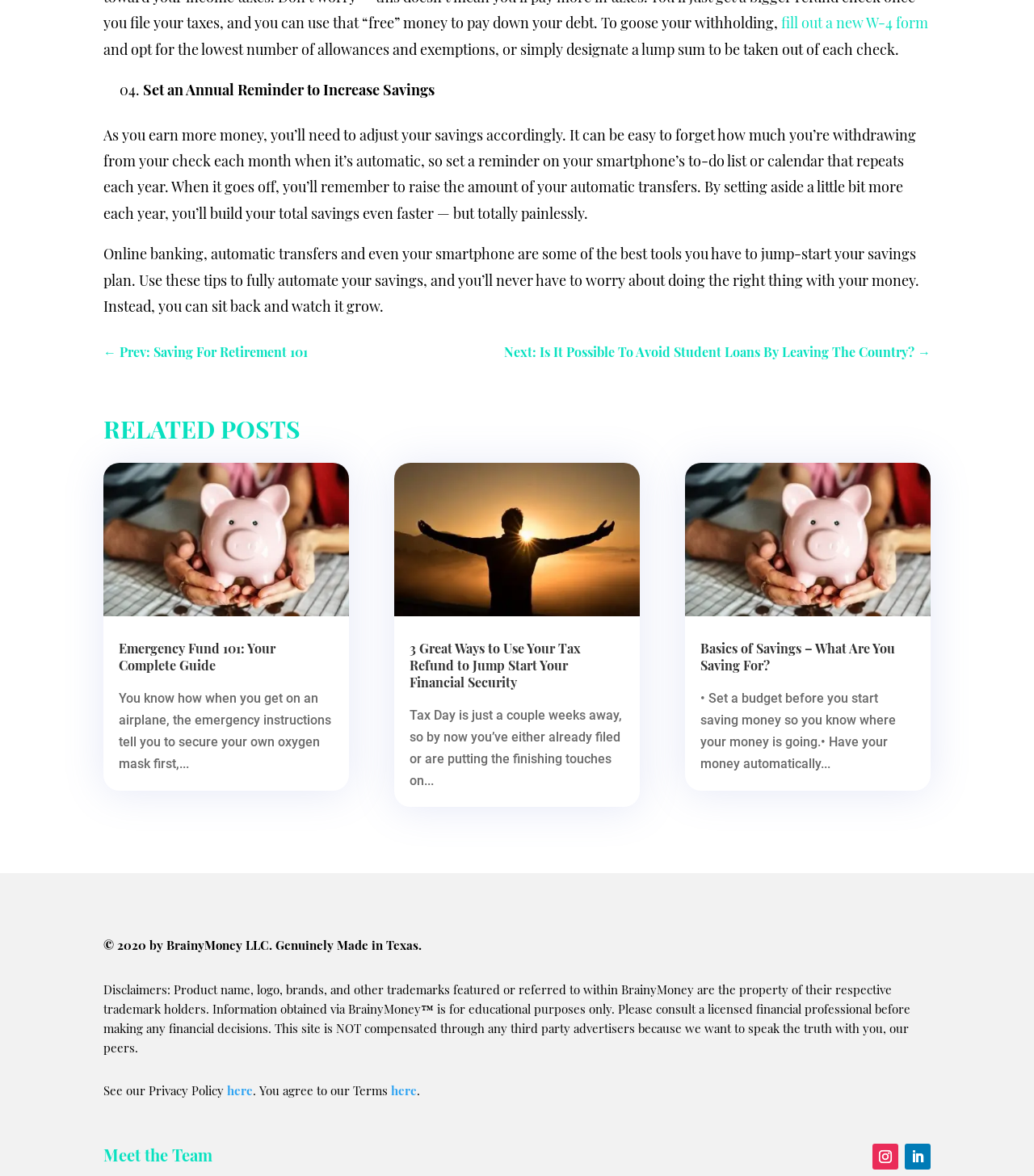Please specify the bounding box coordinates of the clickable section necessary to execute the following command: "read related post about Emergency Fund 101".

[0.099, 0.393, 0.338, 0.524]